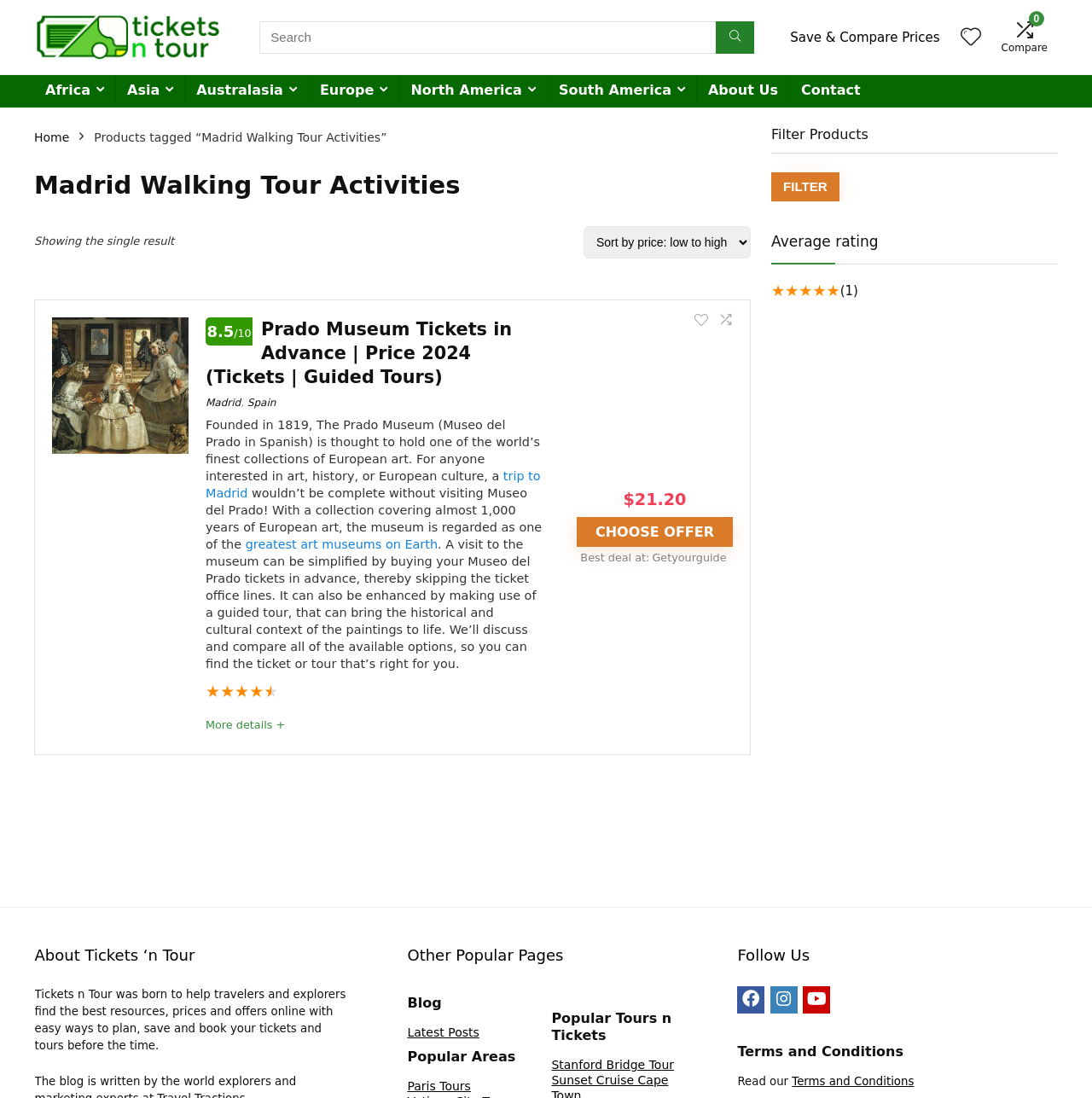Bounding box coordinates should be in the format (top-left x, top-left y, bottom-right x, bottom-right y) and all values should be floating point numbers between 0 and 1. Determine the bounding box coordinate for the UI element described as: Europe

[0.283, 0.068, 0.365, 0.098]